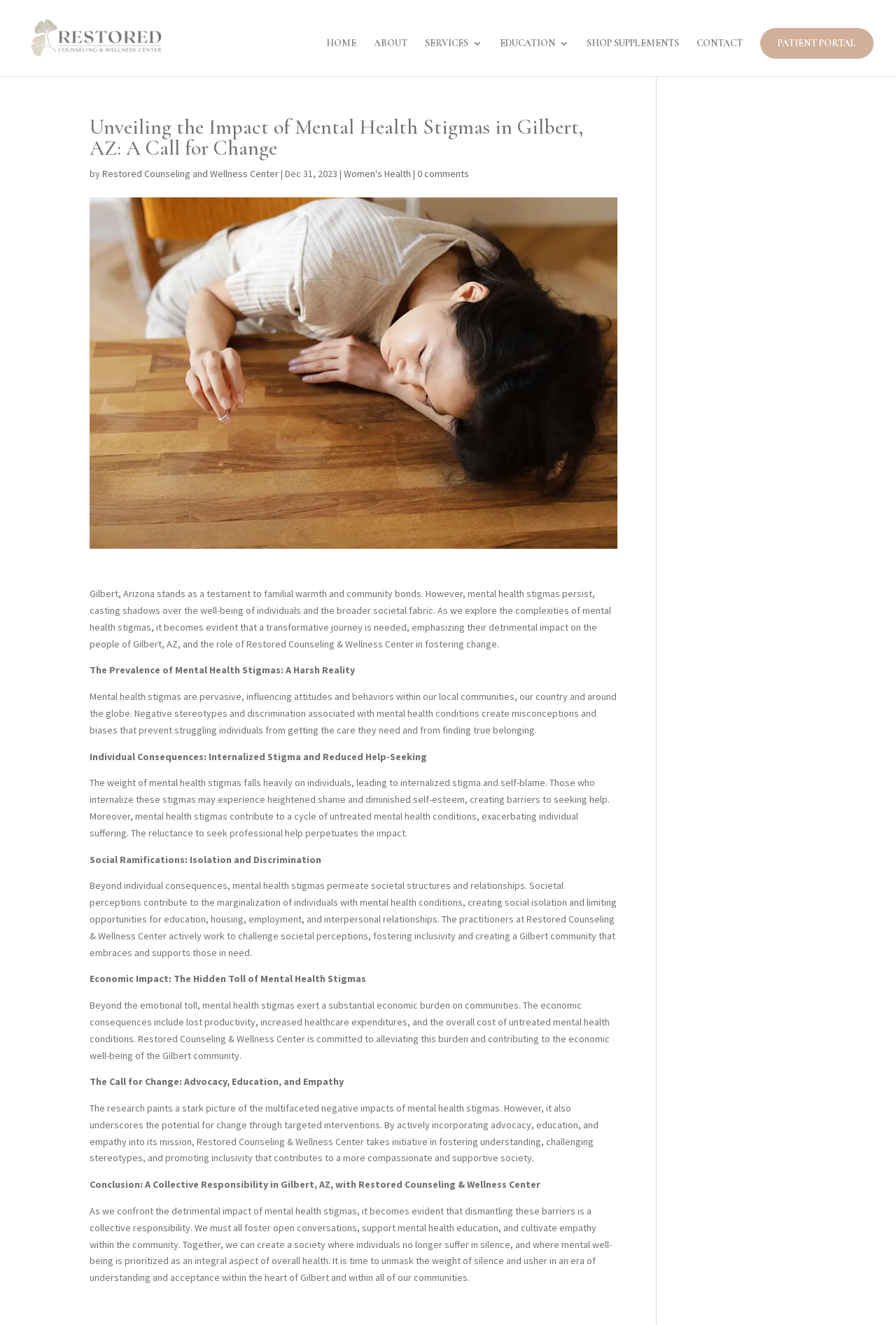Who is the author of the article?
Examine the webpage screenshot and provide an in-depth answer to the question.

I looked for any information about the author of the article, but I couldn't find any. There is no explicit mention of the author's name or any other identifying information.